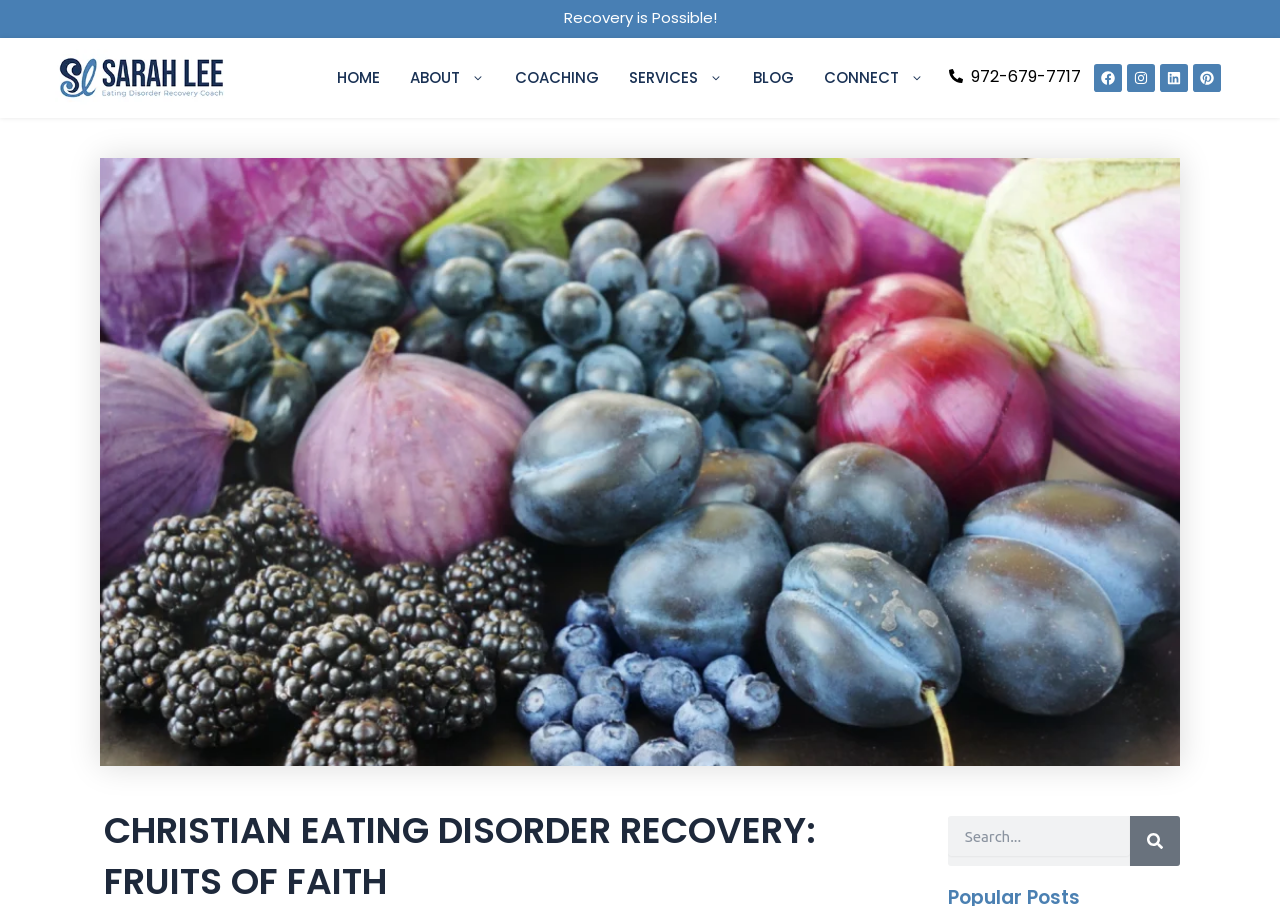What is the first link in the navigation menu? Based on the screenshot, please respond with a single word or phrase.

HOME